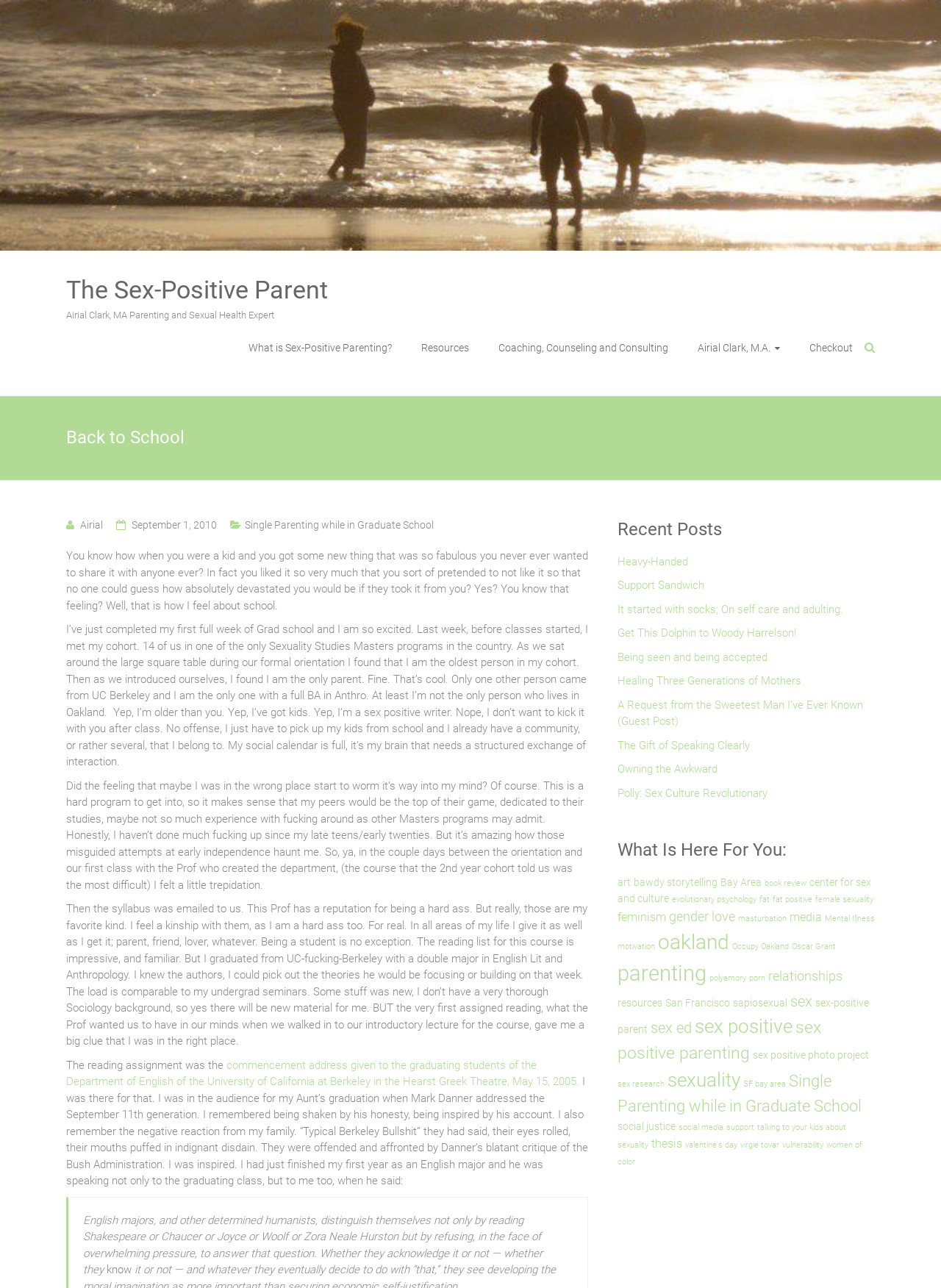Find the bounding box coordinates for the HTML element described as: "The Gift of Speaking Clearly". The coordinates should consist of four float values between 0 and 1, i.e., [left, top, right, bottom].

[0.656, 0.572, 0.797, 0.591]